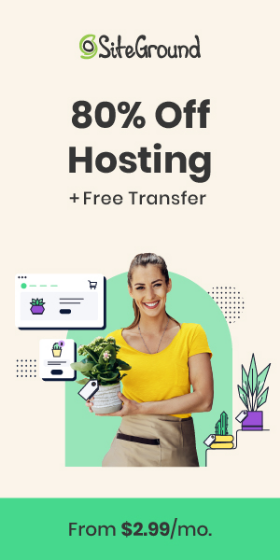Can you give a detailed response to the following question using the information from the image? What is the background color of the image?

The promotion is visually appealing, featuring a smiling individual holding a potted plant and set against a light pastel background, which indicates that the background color of the image is light pastel.